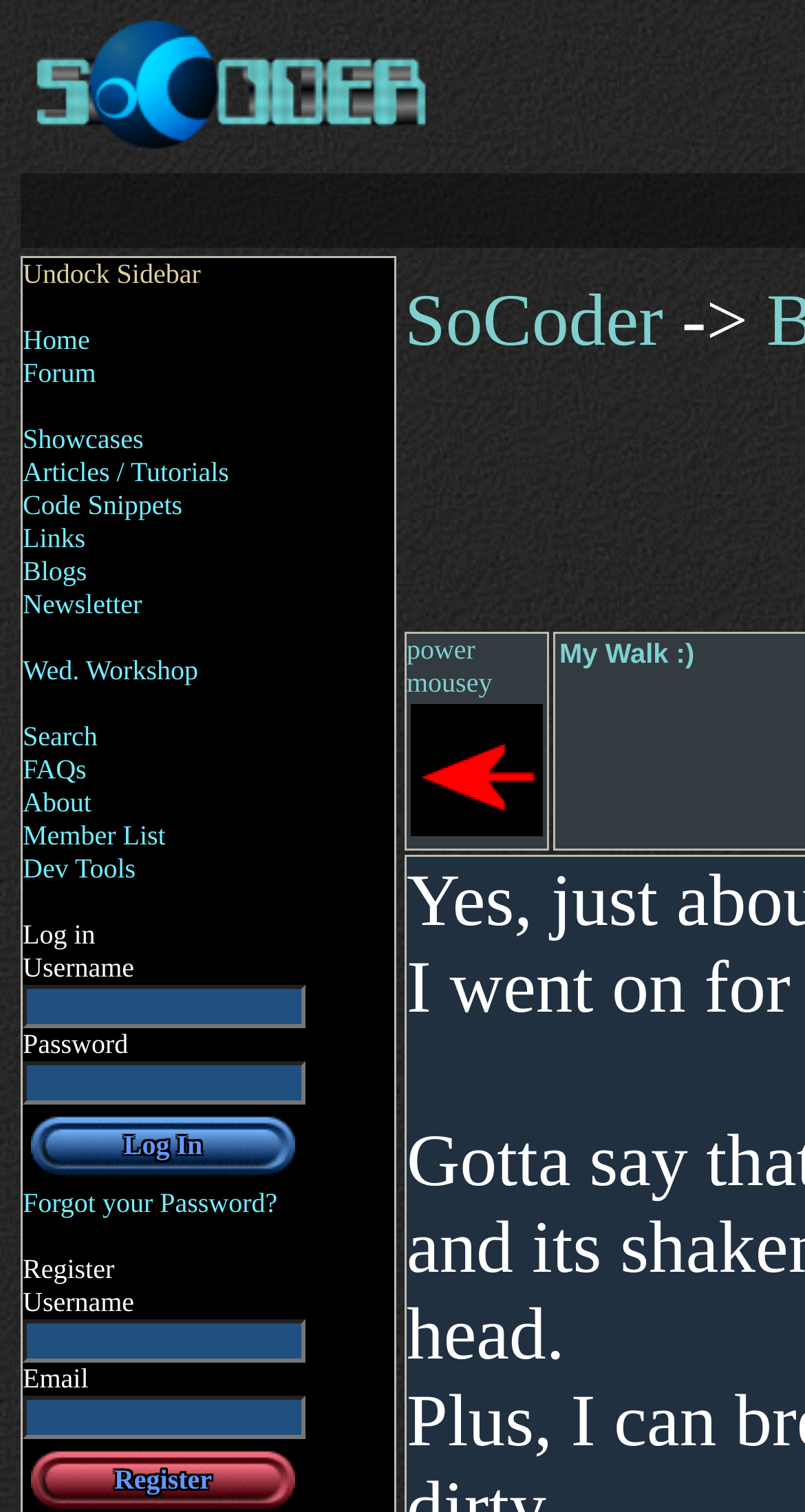Can you find the bounding box coordinates for the element that needs to be clicked to execute this instruction: "Click on the Home link"? The coordinates should be given as four float numbers between 0 and 1, i.e., [left, top, right, bottom].

[0.028, 0.214, 0.112, 0.235]